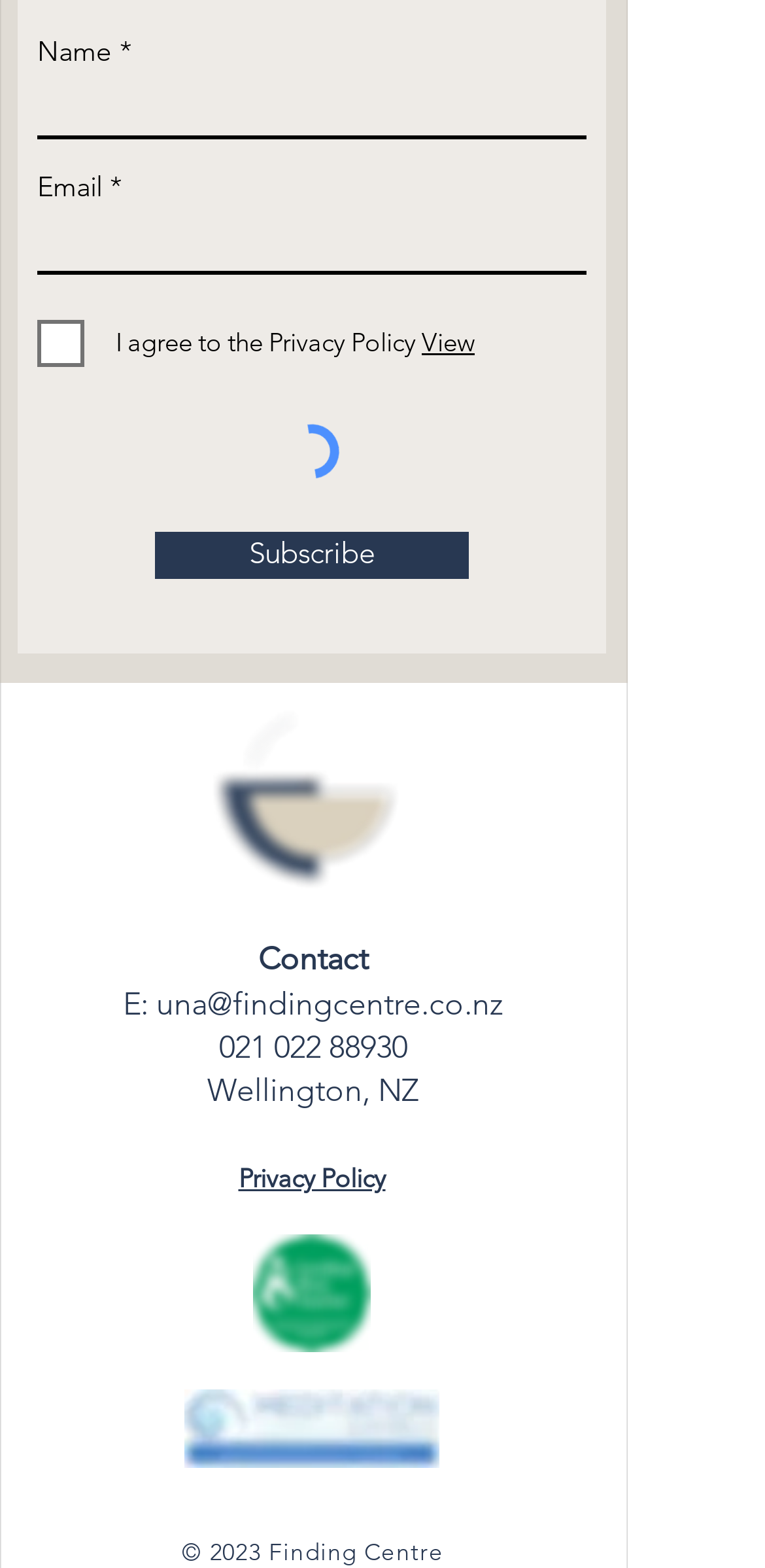Locate the coordinates of the bounding box for the clickable region that fulfills this instruction: "Go to the home page".

None